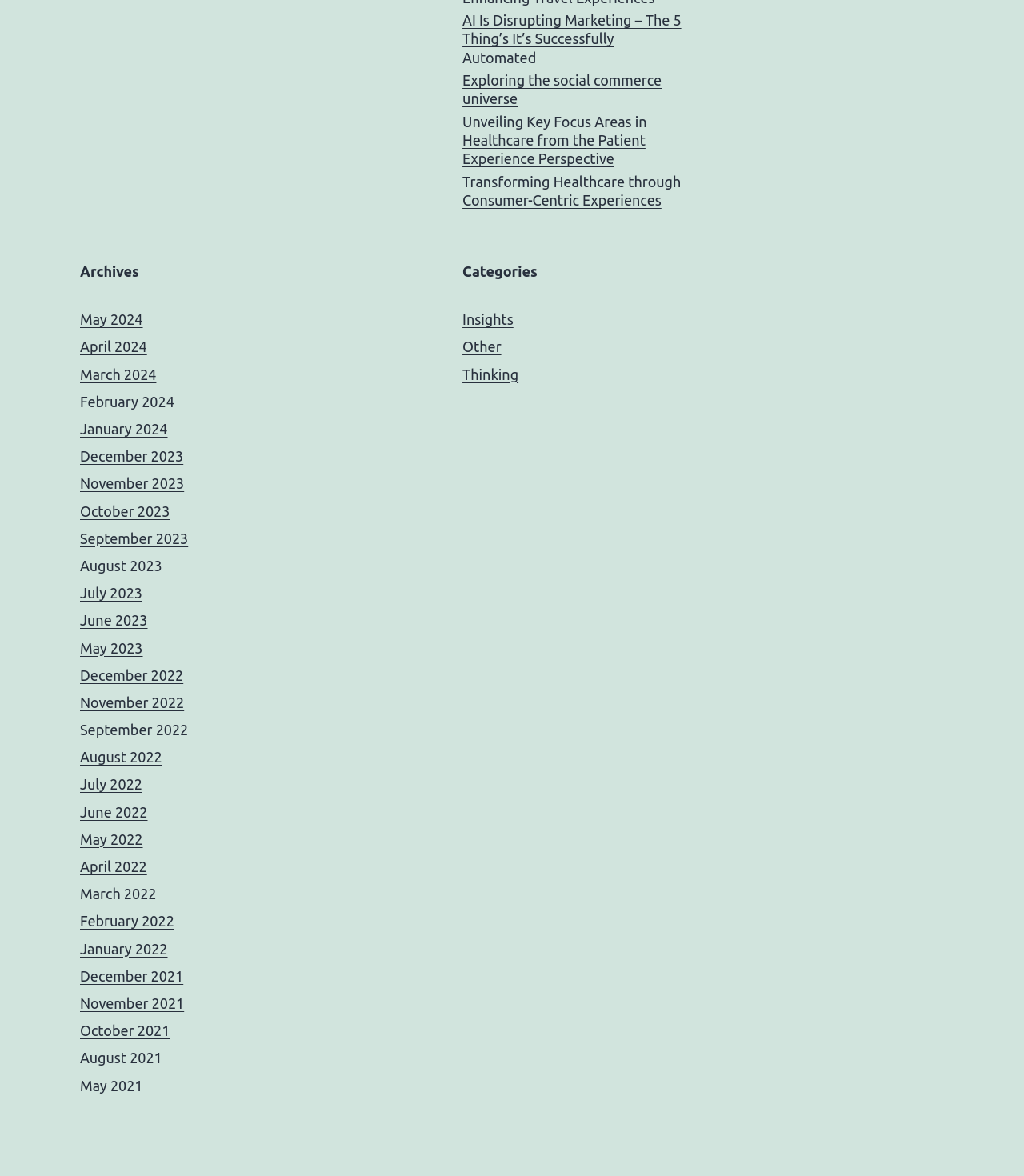Please mark the bounding box coordinates of the area that should be clicked to carry out the instruction: "Explore insights category".

[0.452, 0.265, 0.501, 0.278]